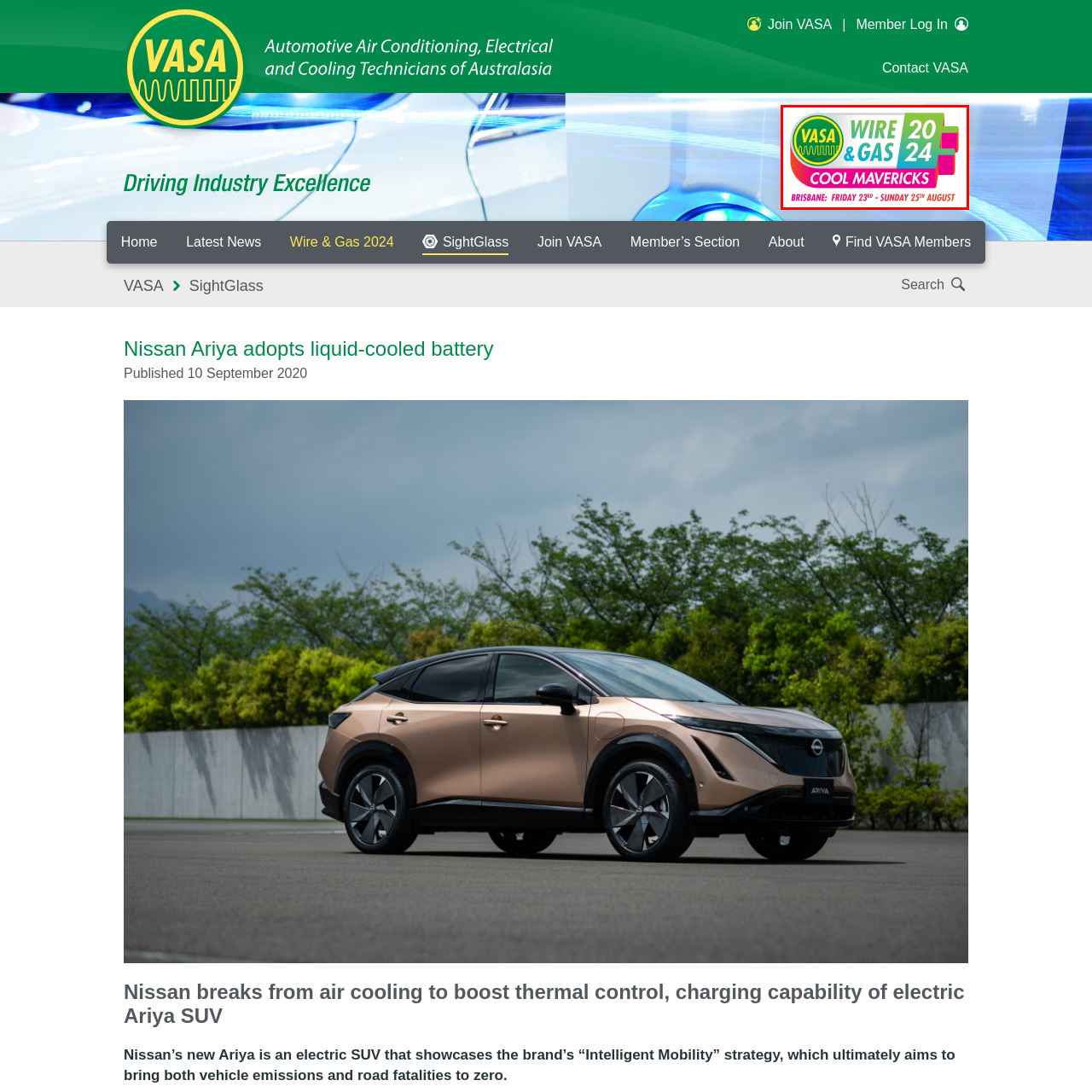Where will the event take place?
Study the image surrounded by the red bounding box and answer the question comprehensively, based on the details you see.

The event details indicate that the event will be held in Brisbane from Friday, August 23rd to Sunday, August 25th, specifying the location of the event.